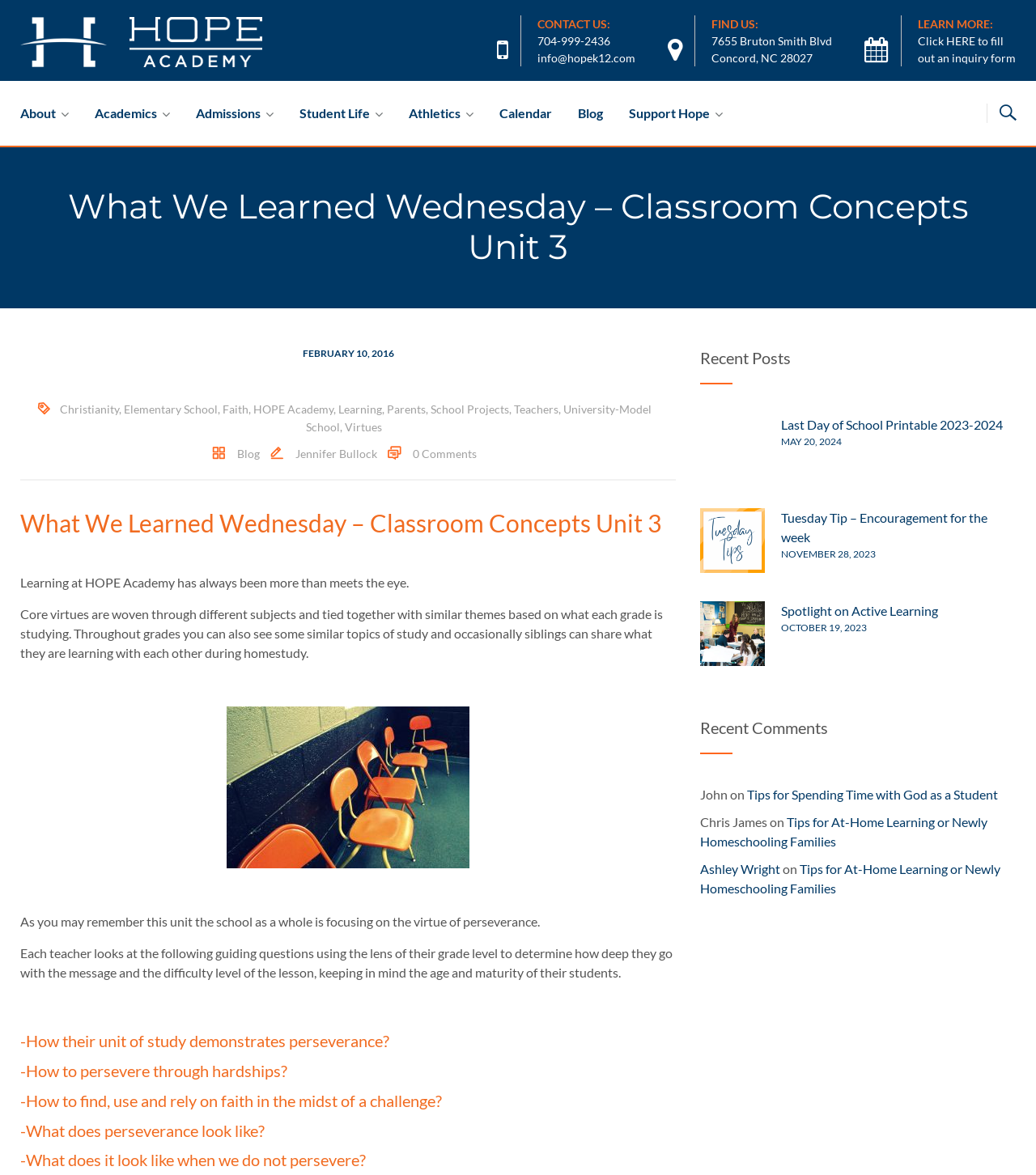Pinpoint the bounding box coordinates of the clickable element needed to complete the instruction: "Click the 'About' link". The coordinates should be provided as four float numbers between 0 and 1: [left, top, right, bottom].

[0.02, 0.069, 0.079, 0.124]